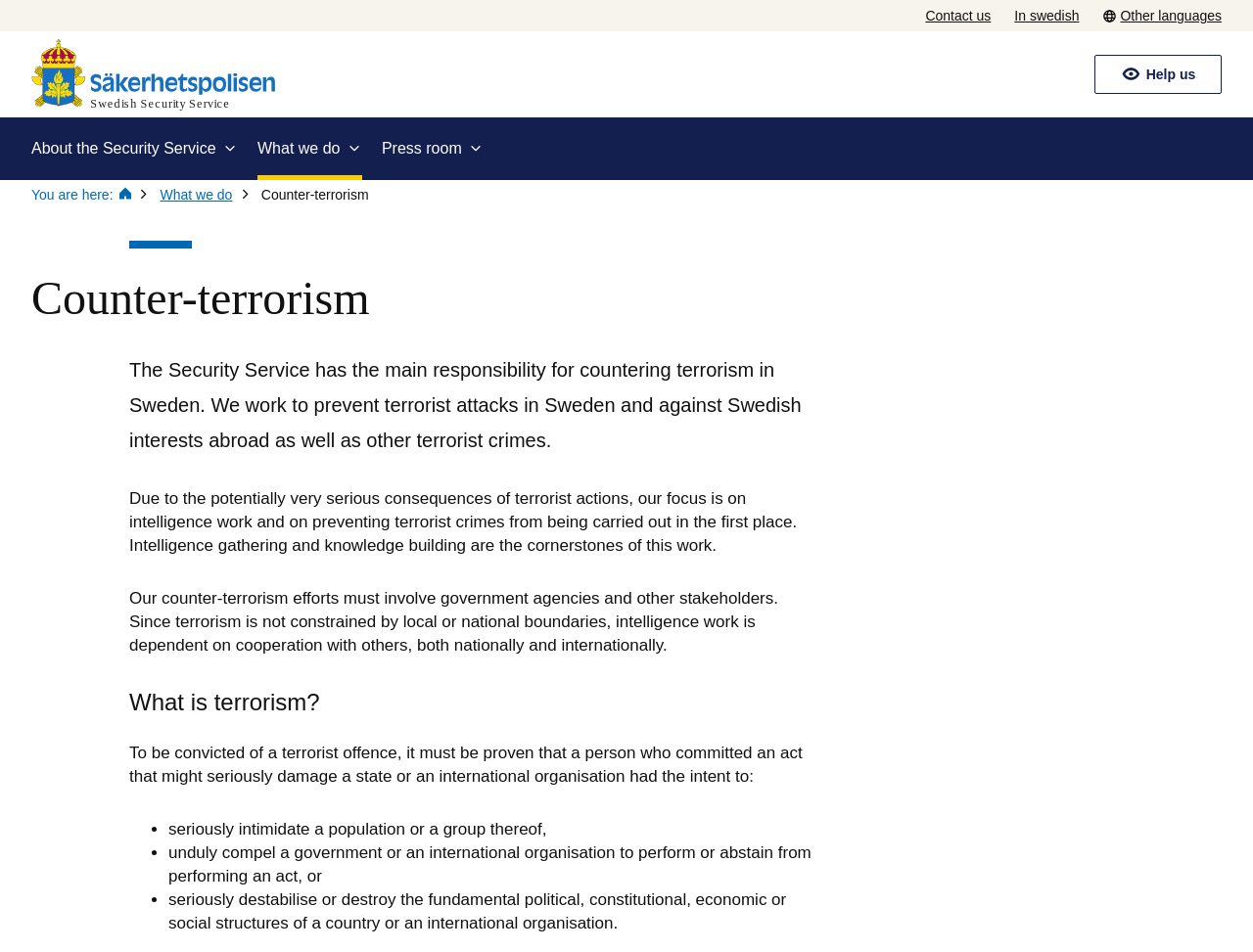Please specify the bounding box coordinates of the clickable region necessary for completing the following instruction: "Click the 'Help us' button". The coordinates must consist of four float numbers between 0 and 1, i.e., [left, top, right, bottom].

[0.873, 0.058, 0.975, 0.099]